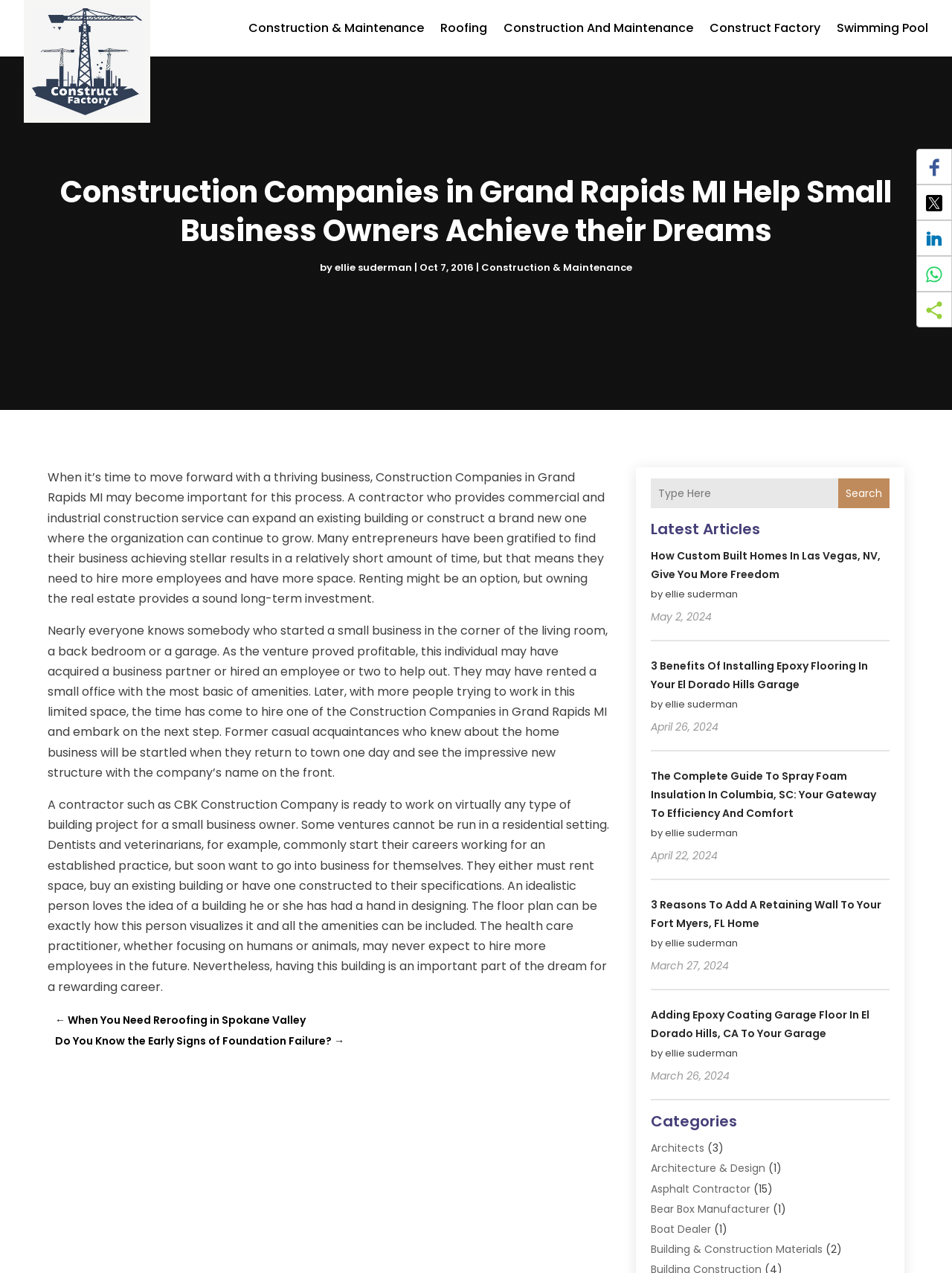Please find the bounding box coordinates of the element's region to be clicked to carry out this instruction: "Share this page on Facebook".

[0.973, 0.124, 0.99, 0.139]